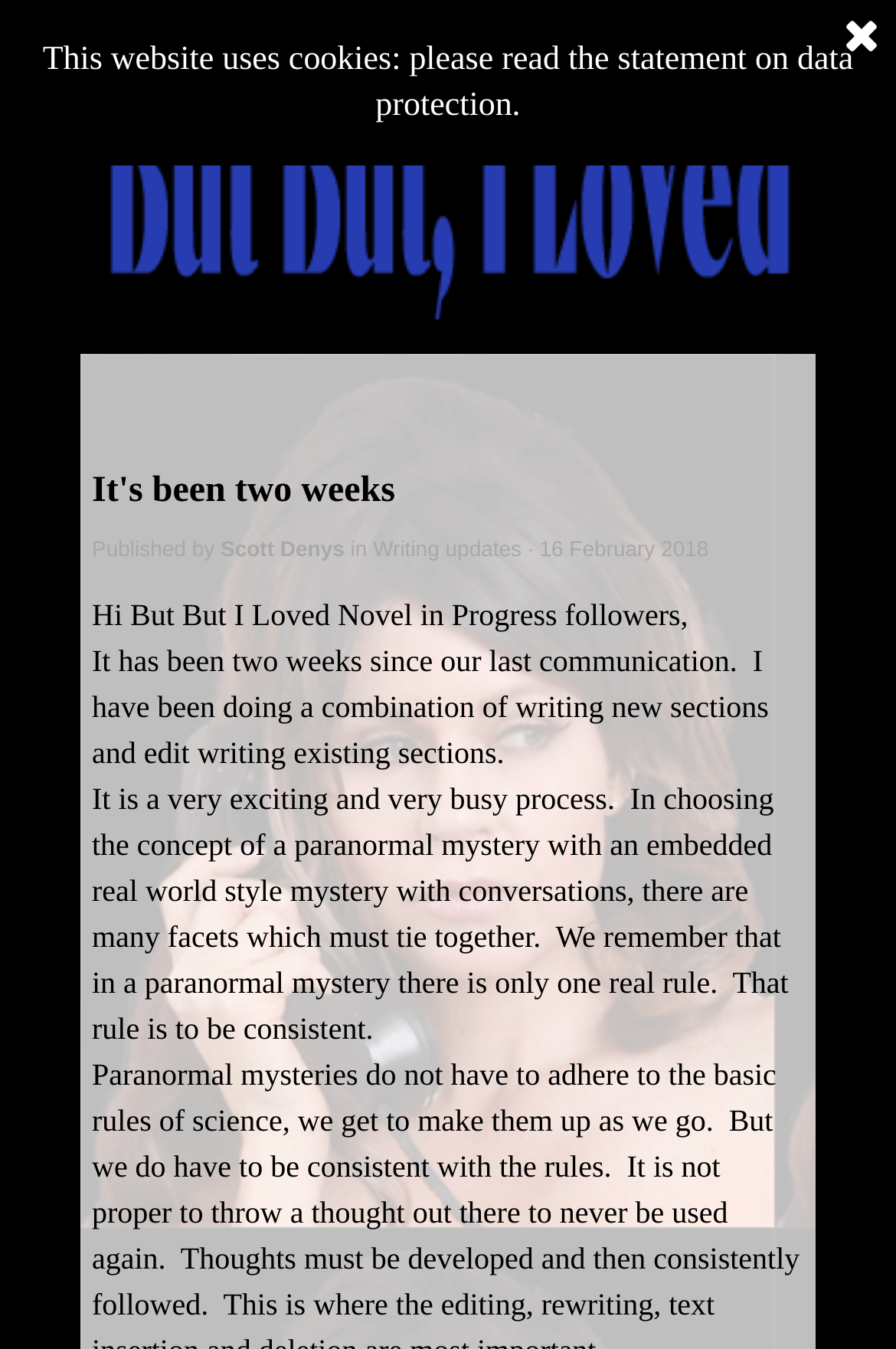What type of mystery is being written?
Respond with a short answer, either a single word or a phrase, based on the image.

paranormal mystery